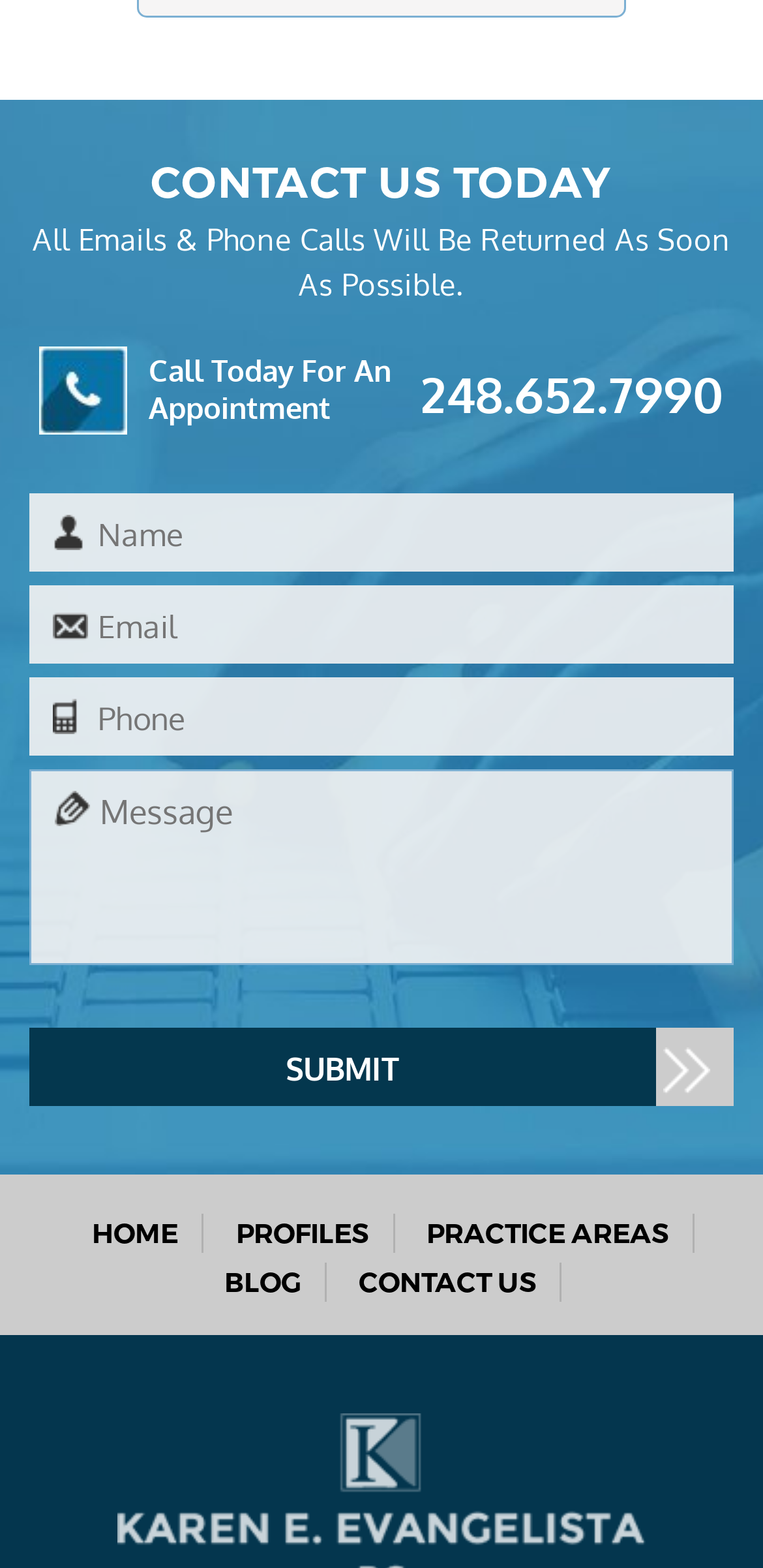Using the webpage screenshot, find the UI element described by Profiles. Provide the bounding box coordinates in the format (top-left x, top-left y, bottom-right x, bottom-right y), ensuring all values are floating point numbers between 0 and 1.

[0.278, 0.774, 0.517, 0.799]